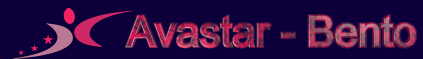Give a succinct answer to this question in a single word or phrase: 
What is the purpose of the software according to the logo?

Avatar customization